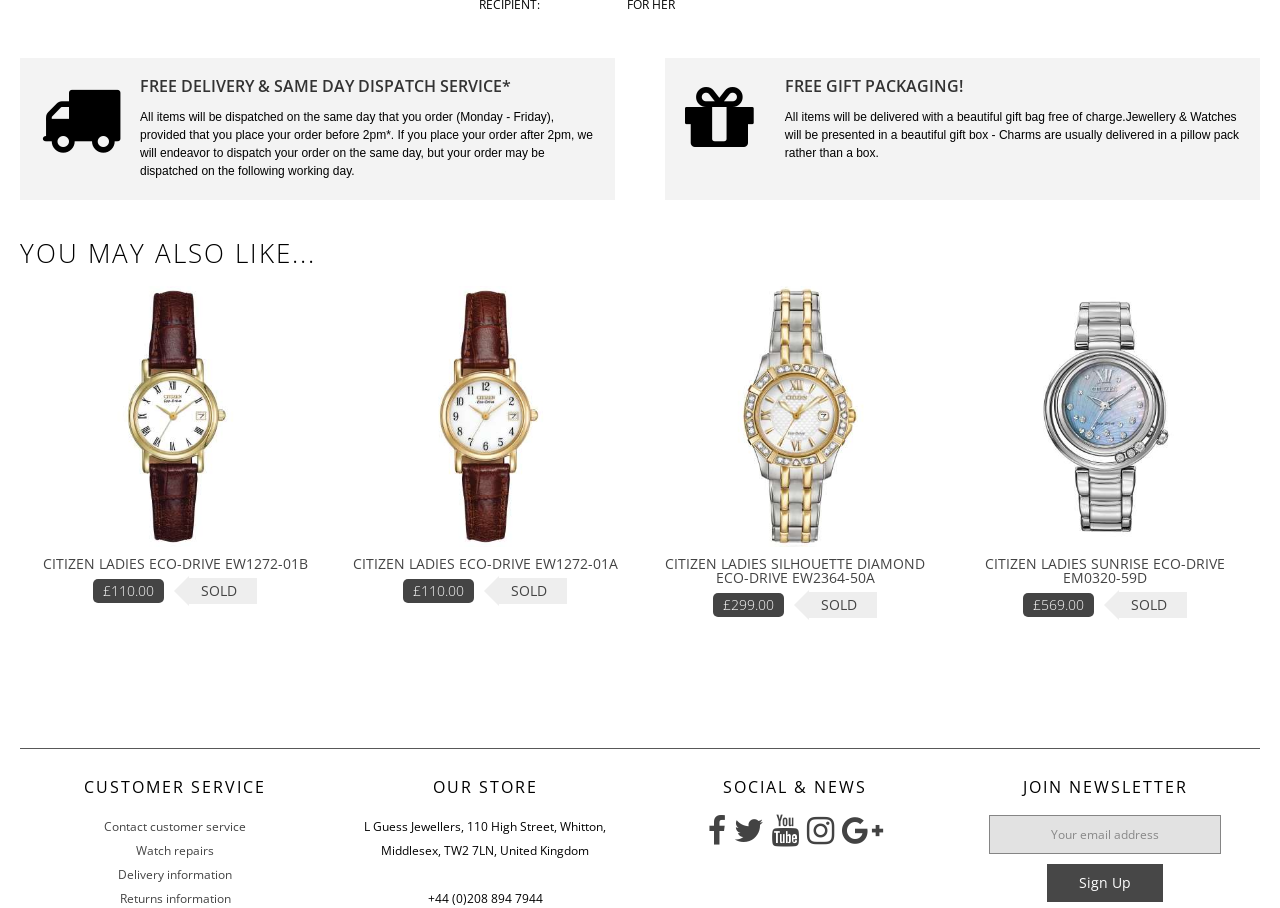Locate the bounding box coordinates of the clickable element to fulfill the following instruction: "Click on 'Contact customer service'". Provide the coordinates as four float numbers between 0 and 1 in the format [left, top, right, bottom].

[0.081, 0.901, 0.192, 0.92]